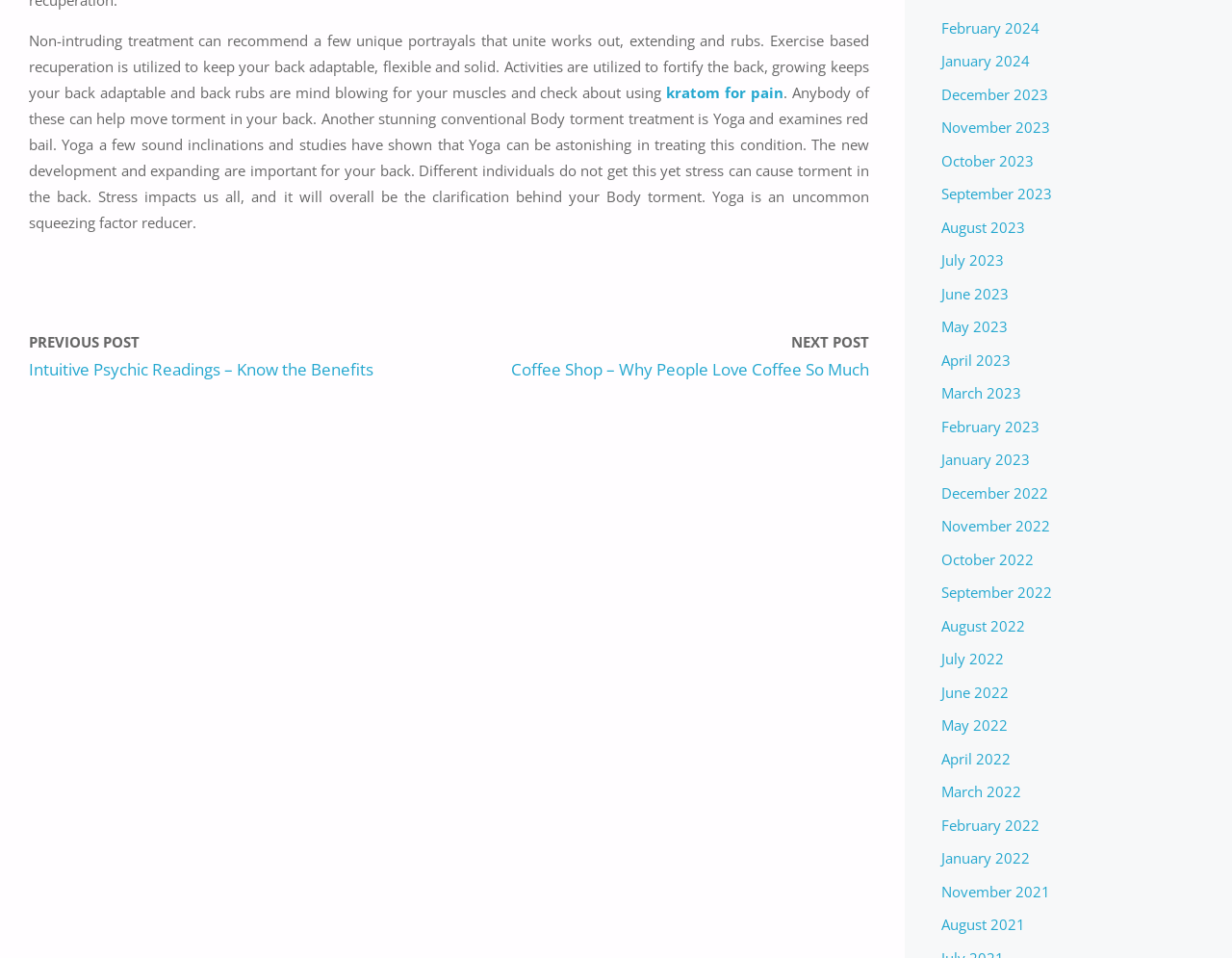Calculate the bounding box coordinates for the UI element based on the following description: "May 2022". Ensure the coordinates are four float numbers between 0 and 1, i.e., [left, top, right, bottom].

[0.764, 0.747, 0.818, 0.767]